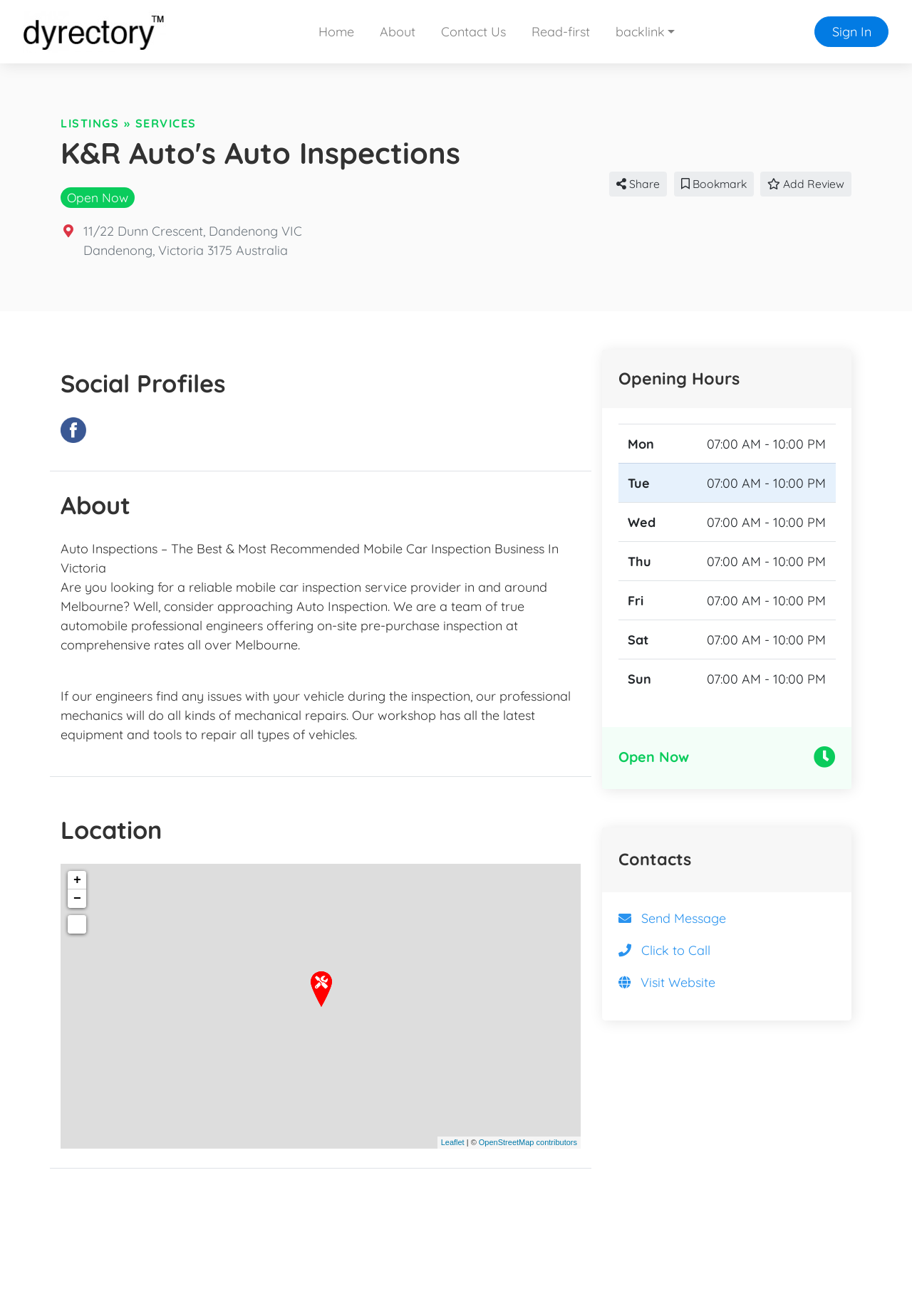Can you find and provide the title of the webpage?

K&R Auto's Auto Inspections